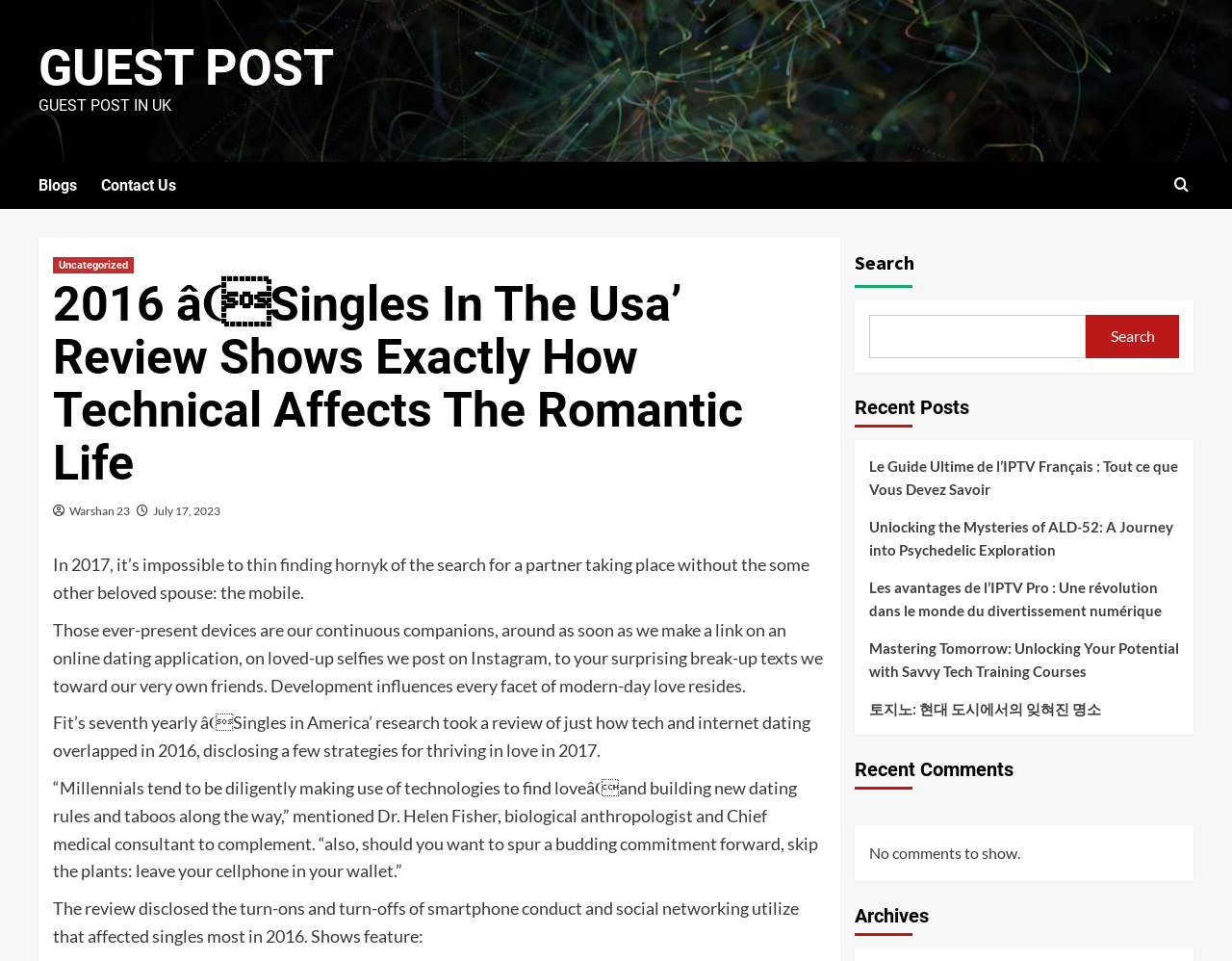Locate the bounding box coordinates of the element to click to perform the following action: 'Click on 'Blogs''. The coordinates should be given as four float values between 0 and 1, in the form of [left, top, right, bottom].

[0.031, 0.168, 0.082, 0.217]